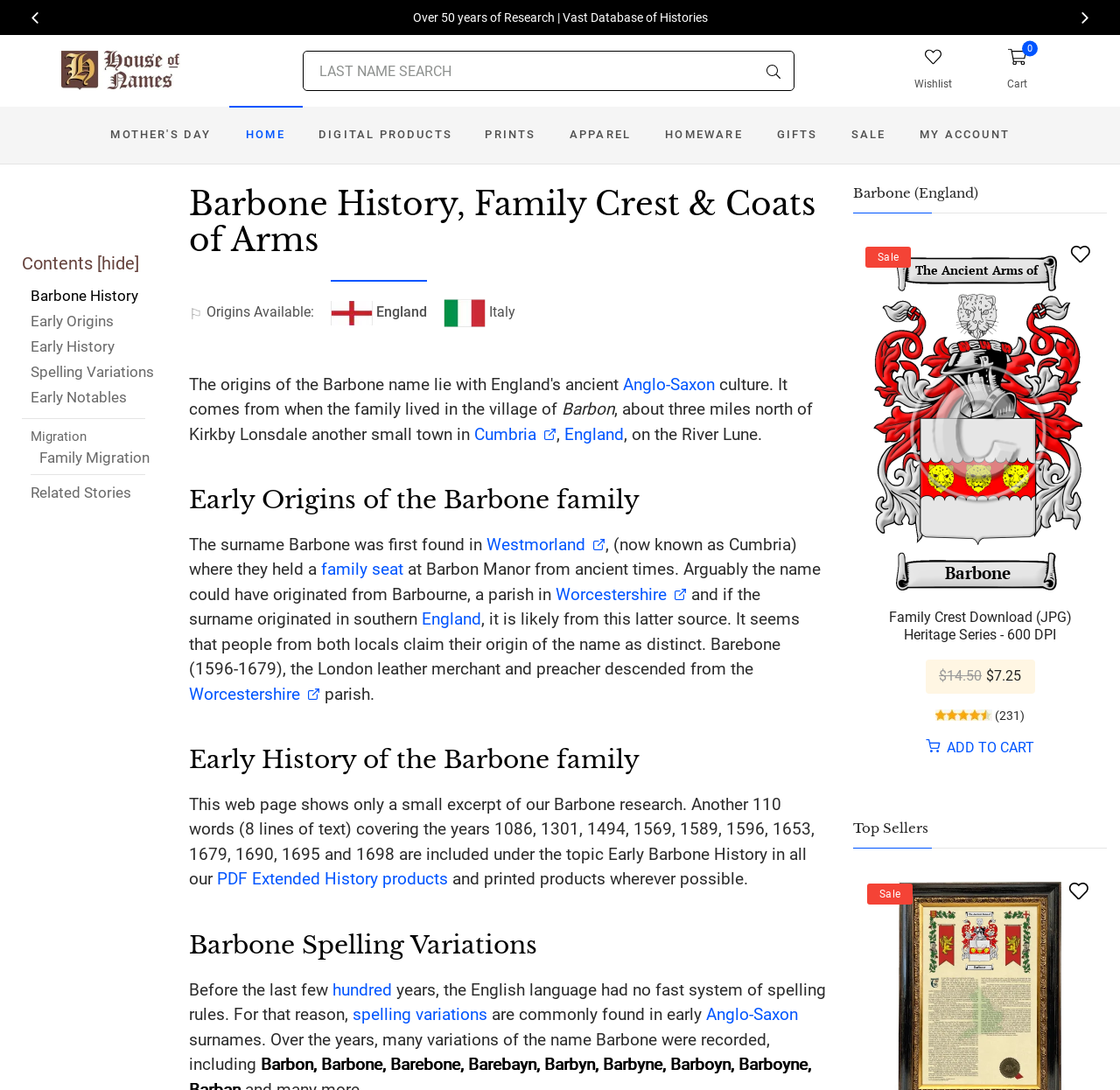Please find the bounding box for the following UI element description. Provide the coordinates in (top-left x, top-left y, bottom-right x, bottom-right y) format, with values between 0 and 1: ADD TO CART

[0.827, 0.678, 0.923, 0.694]